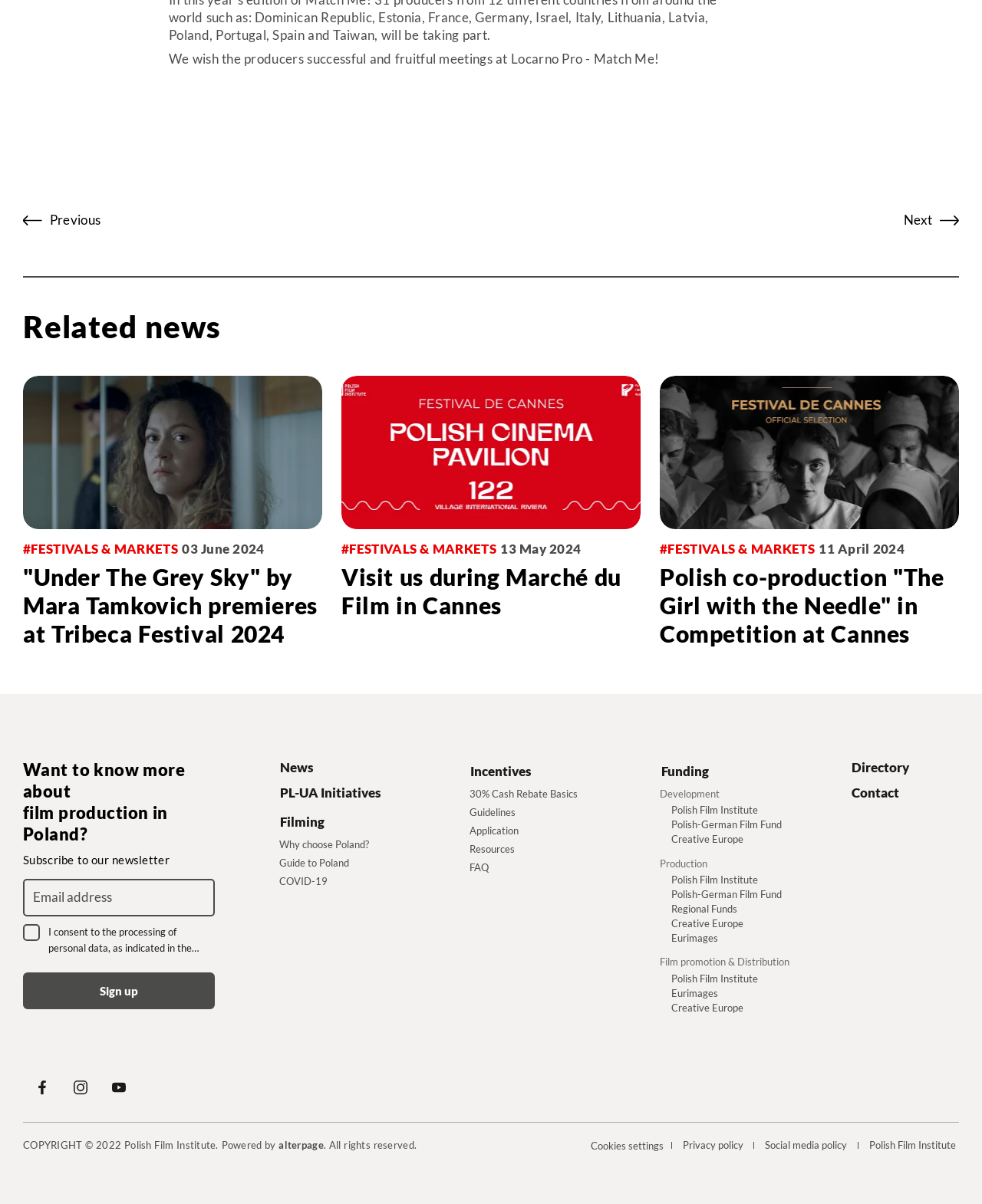Locate the bounding box coordinates of the clickable part needed for the task: "Subscribe to the newsletter".

[0.023, 0.73, 0.219, 0.761]